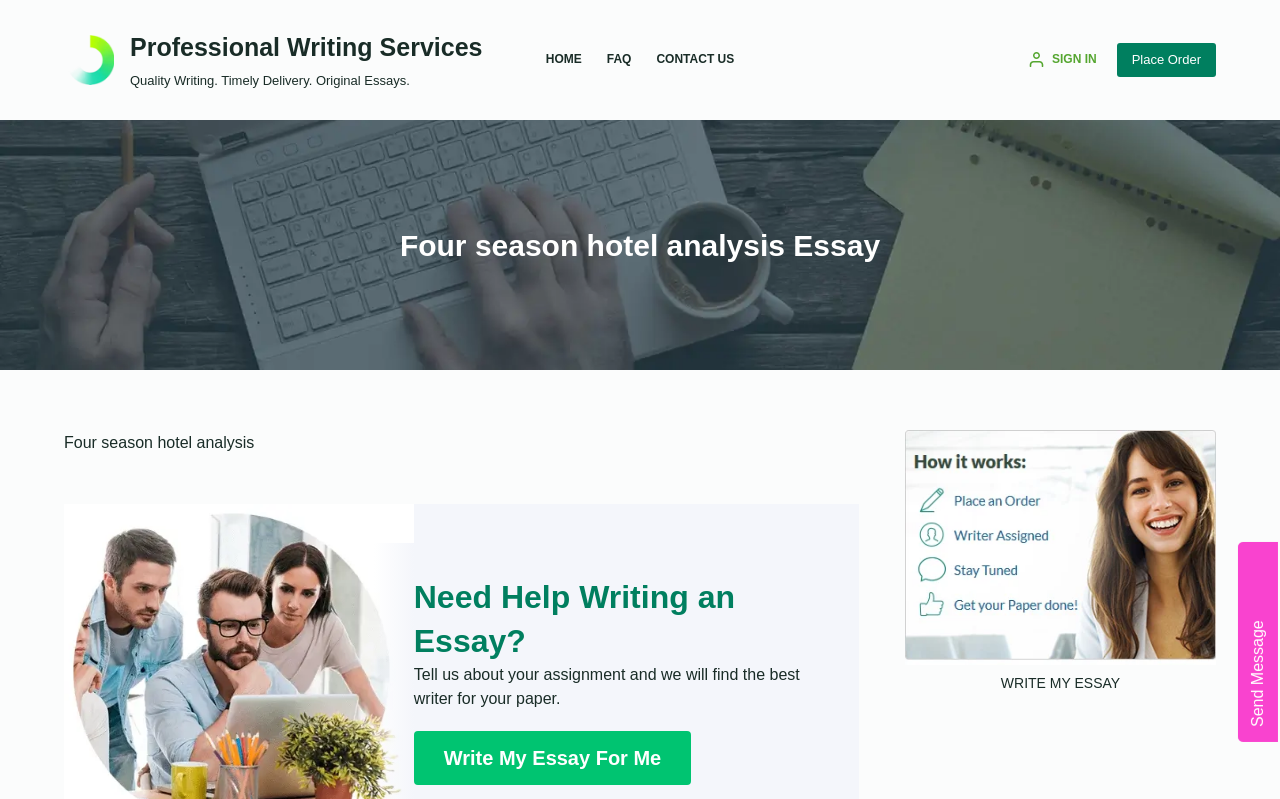Please give a succinct answer to the question in one word or phrase:
What is the orientation of the menu bar?

Horizontal